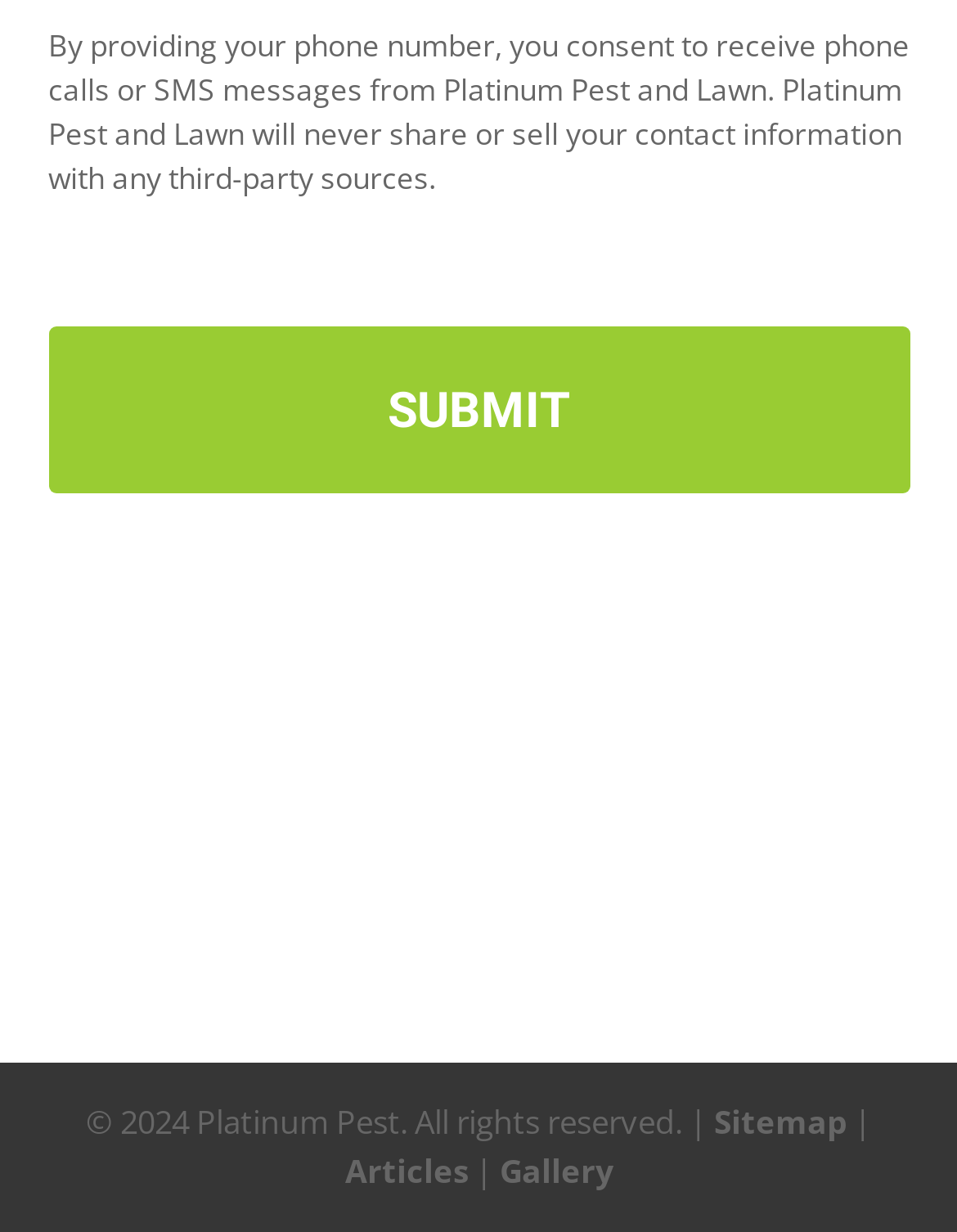Using the description: "name="input_3" placeholder="Phone"", identify the bounding box of the corresponding UI element in the screenshot.

[0.05, 0.203, 0.95, 0.298]